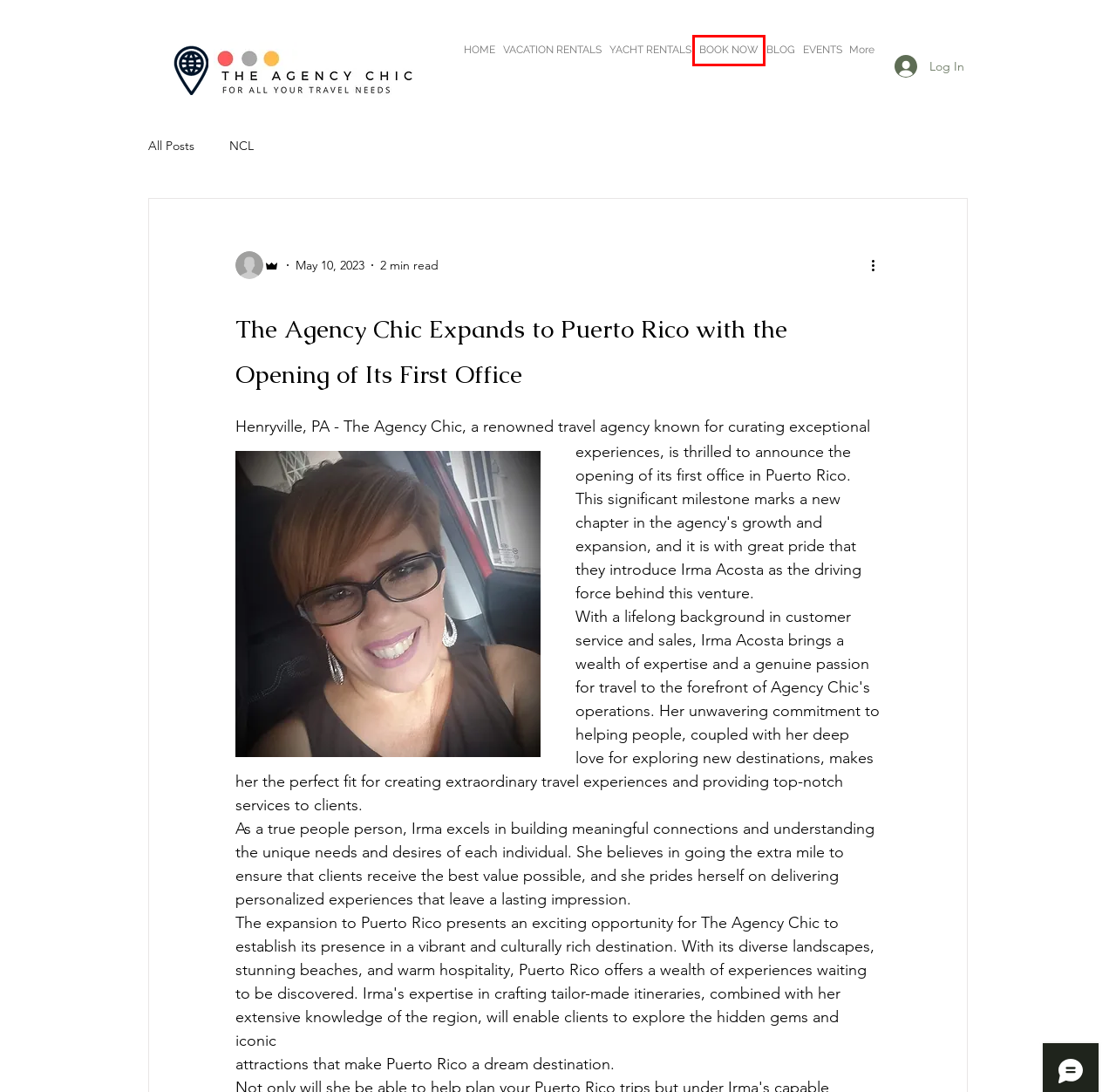After examining the screenshot of a webpage with a red bounding box, choose the most accurate webpage description that corresponds to the new page after clicking the element inside the red box. Here are the candidates:
A. NCL
B. Website Builder - Create a Free Website Today | Wix.com
C. EVENTS | The Agency Chic
D. YACHT RENTALS  | The Agency Chic
E. Discover the World in Style: The Agency Chic - Your Premier Travel Partner
F. BOOK NOW | The Agency Chic
G. BLOG | The Agency Chic
H. VACATION RENTALS | The Agency Chic

F